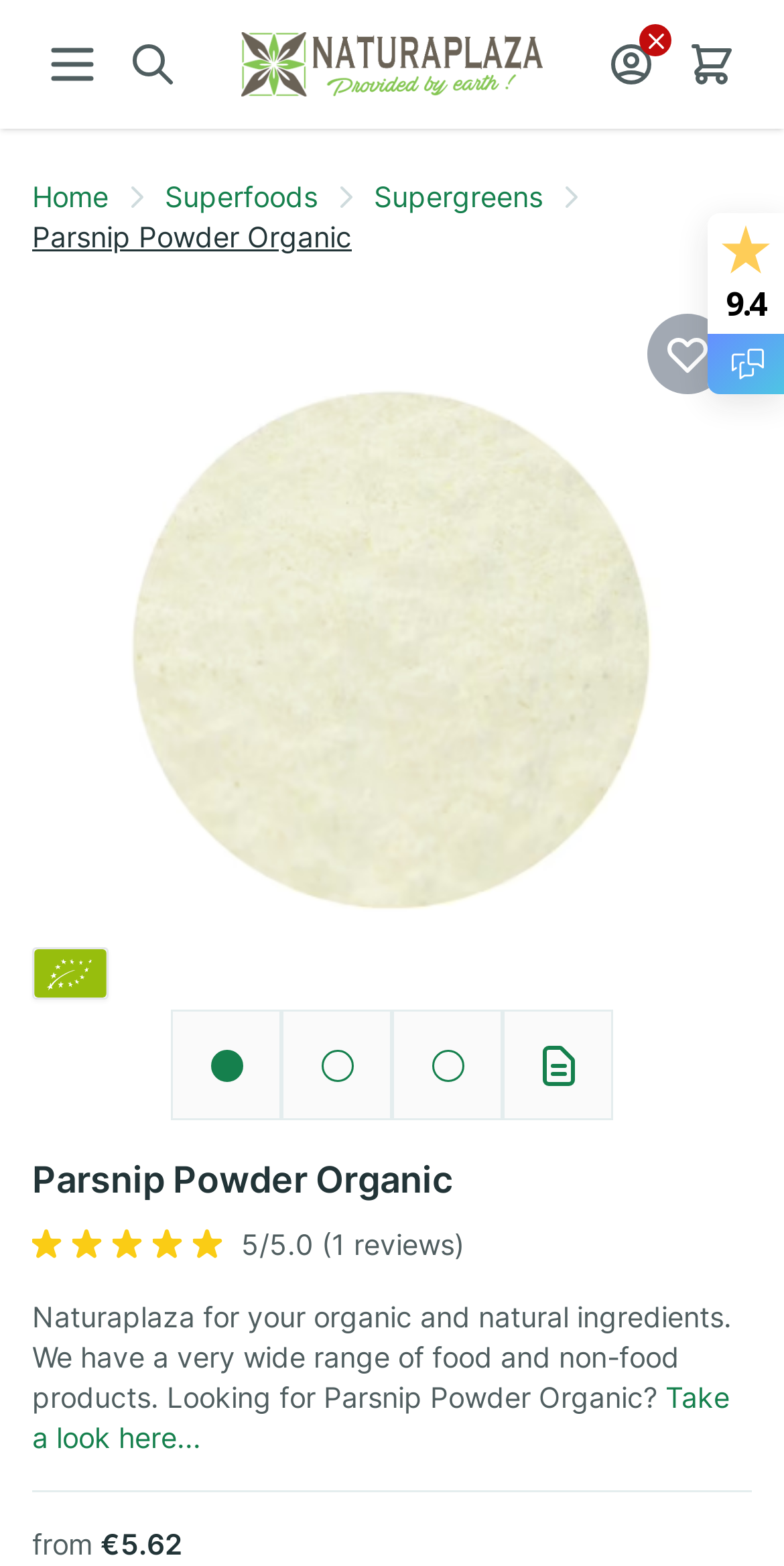Determine the bounding box coordinates (top-left x, top-left y, bottom-right x, bottom-right y) of the UI element described in the following text: Take a look here...

[0.041, 0.881, 0.931, 0.929]